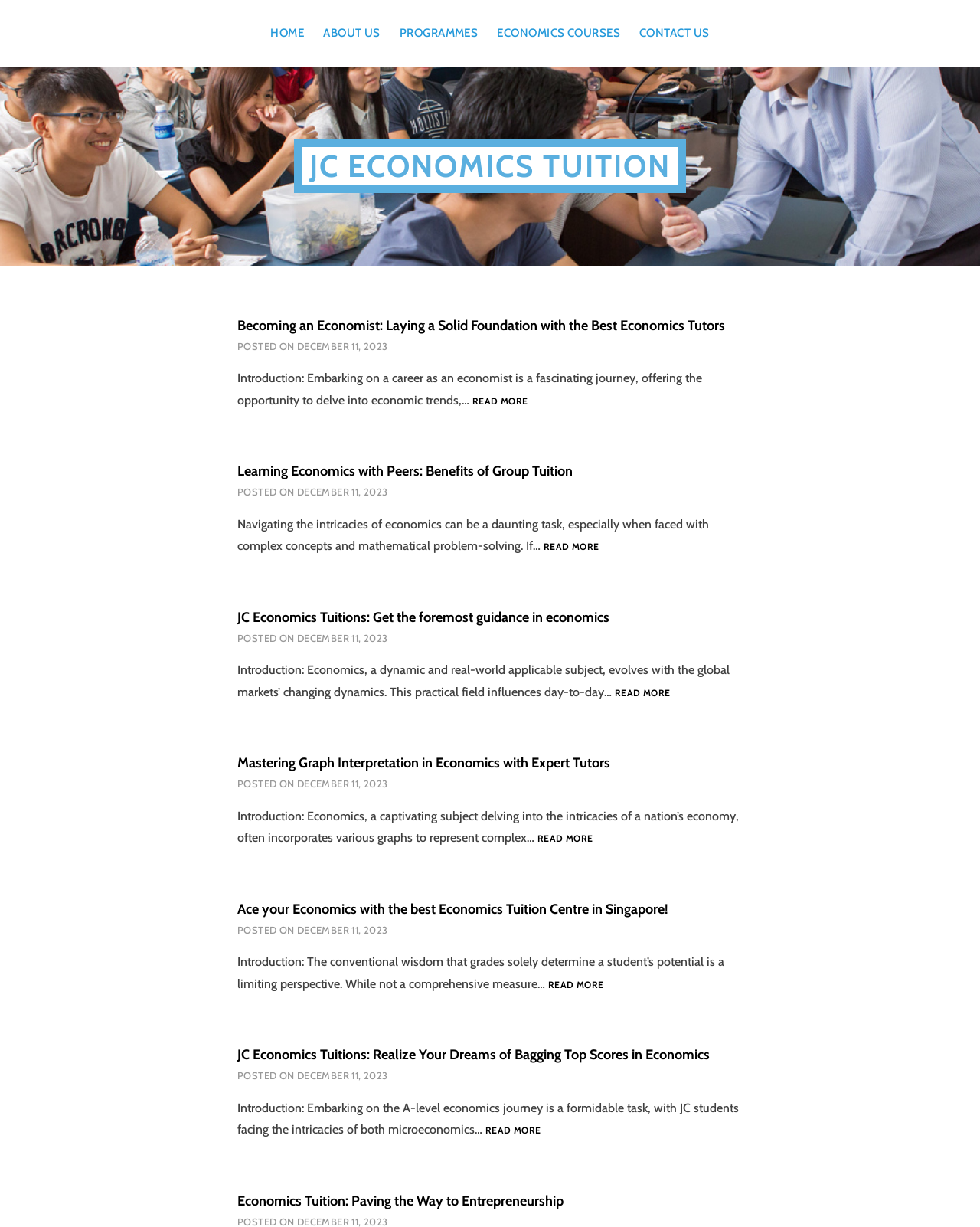What is the topic of the first article?
Your answer should be a single word or phrase derived from the screenshot.

Becoming an Economist